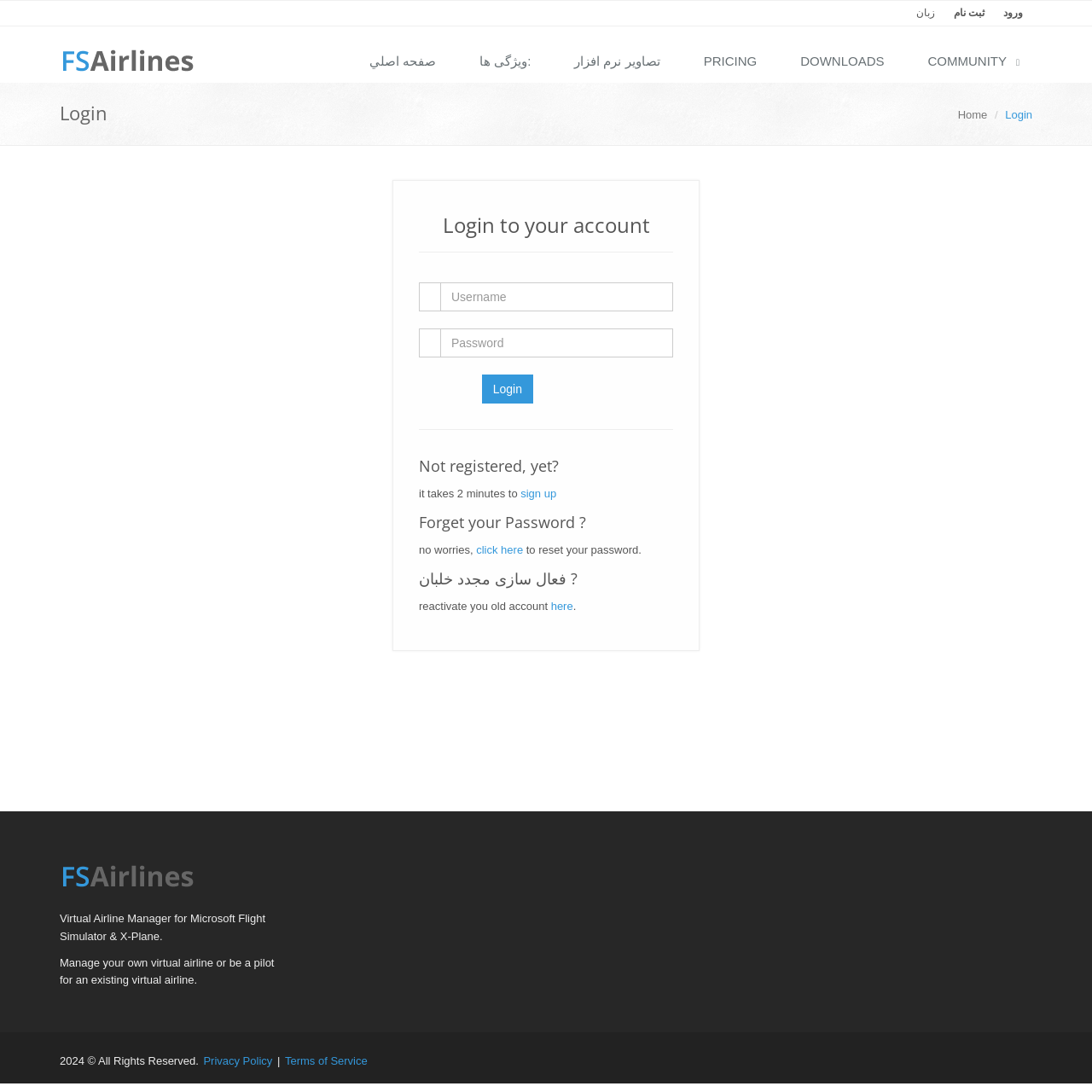Elaborate on the different components and information displayed on the webpage.

This webpage appears to be a login page for a virtual airline manager application. At the top, there is a logo on the left, followed by a language selection dropdown, and links to register, log in, and access the main page. Below the logo, there are several navigation links, including "صفحه اصلي" (main page), "ویژگی ها:" (features), "تصاویر نرم افزار" (software images), "PRICING", "DOWNLOADS", and "COMMUNITY".

The main content of the page is a login form, which includes a heading "Login to your account" and two input fields for username and password. Below the input fields, there is a "Login" button. 

There are also several sections below the login form, including a message for users who are not registered, a "Forget your Password?" section, and a section for reactivating an old account.

At the bottom of the page, there is a brief description of the application, stating that it is a virtual airline manager for Microsoft Flight Simulator and X-Plane. There are also copyright information, links to "Privacy Policy" and "Terms of Service", and a "Scroll Back to Top" button at the very bottom.